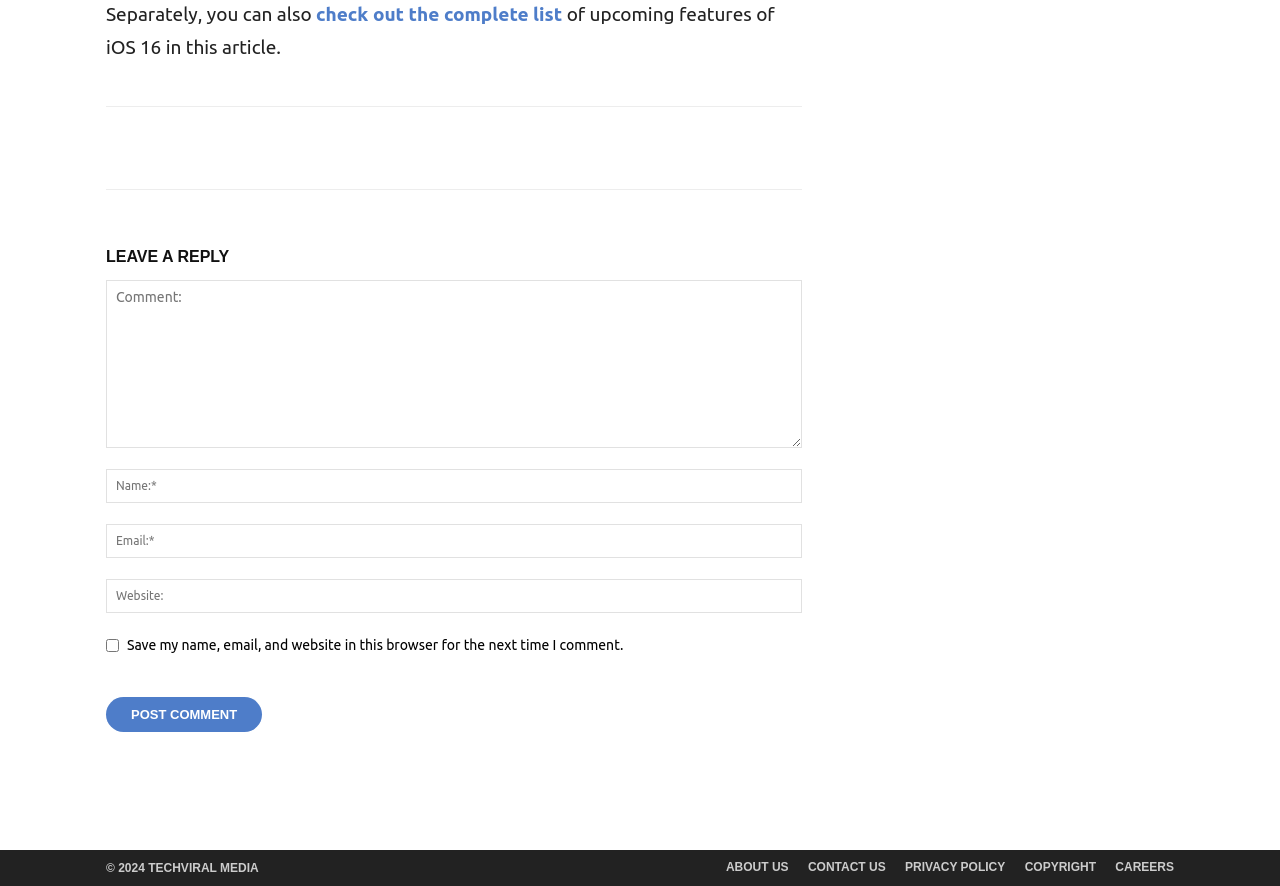Provide the bounding box coordinates of the UI element this sentence describes: "title="More"".

[0.32, 0.144, 0.353, 0.19]